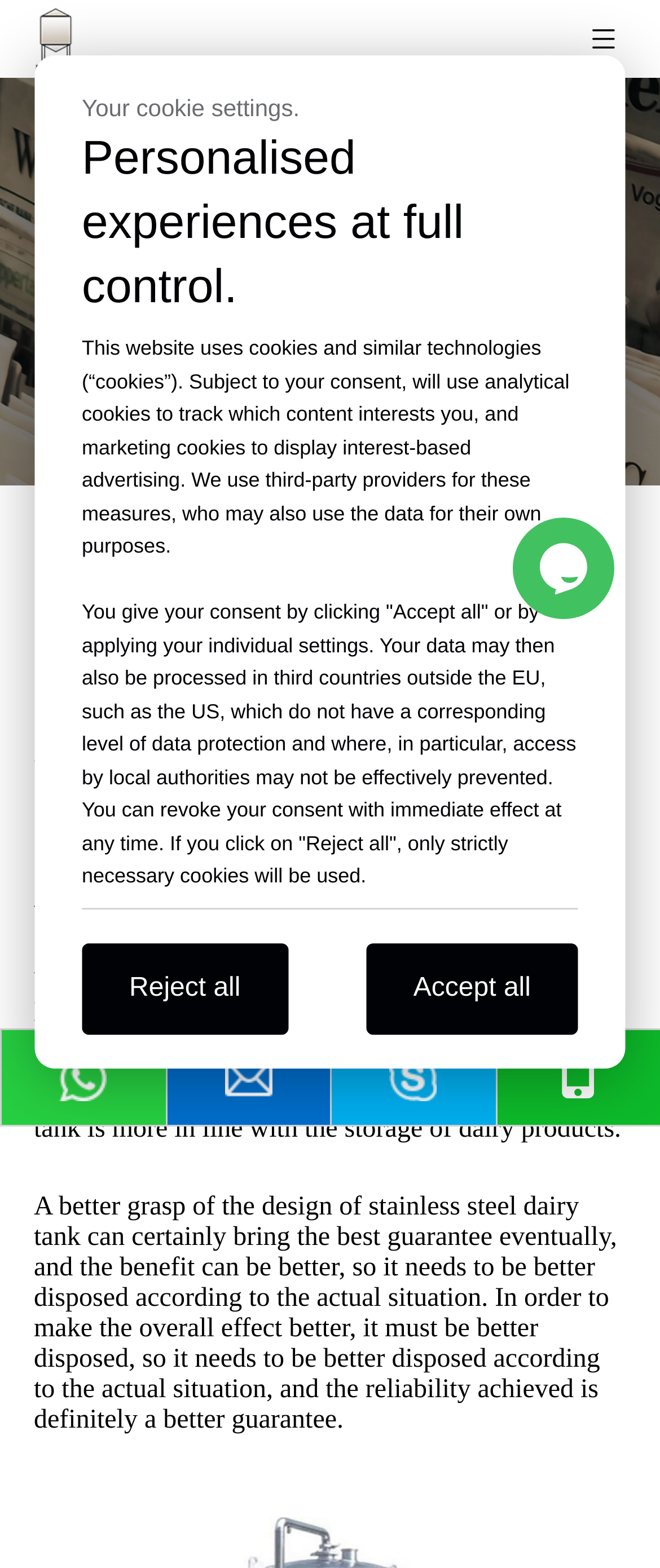How many views does this article have?
Please provide a comprehensive answer to the question based on the webpage screenshot.

The webpage displays the view count of the article, which is 1643, indicating that this many people have viewed this article.